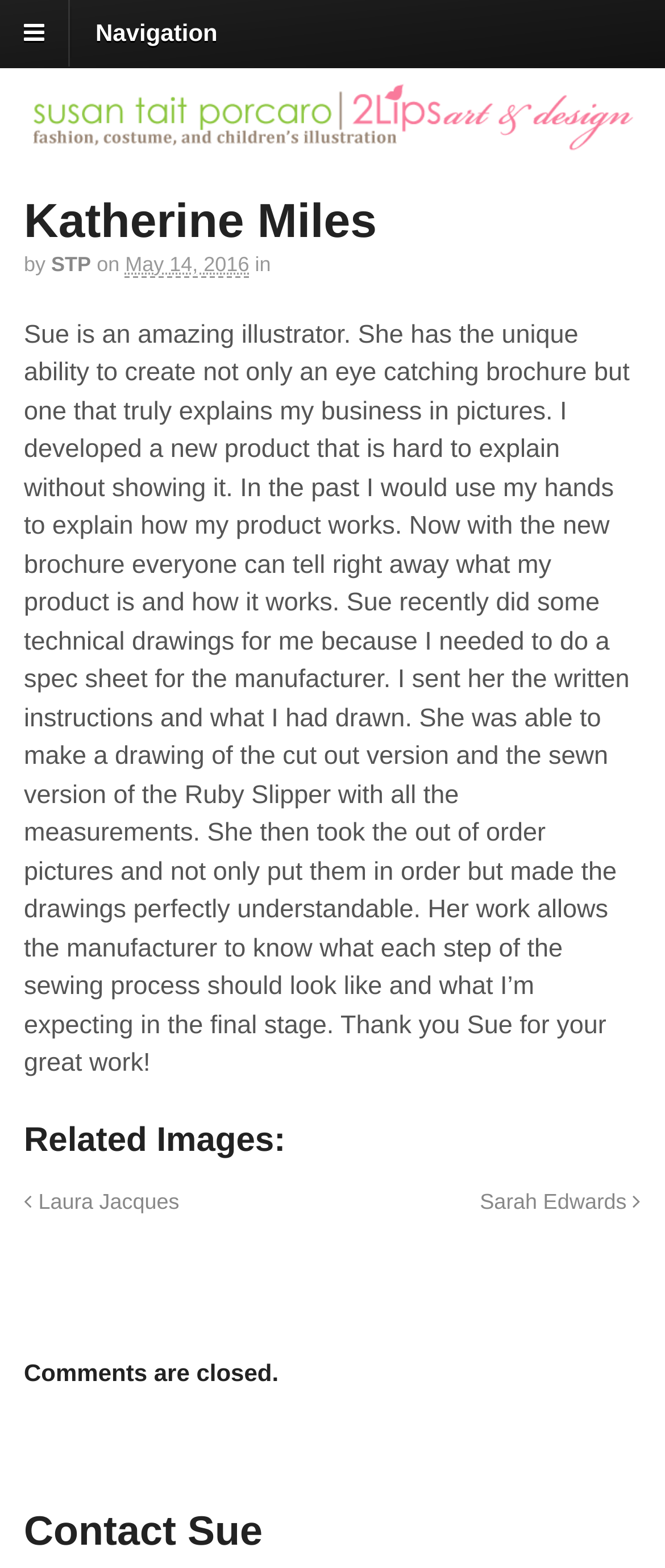Reply to the question with a single word or phrase:
What is the name of the product mentioned in the article?

Ruby Slipper